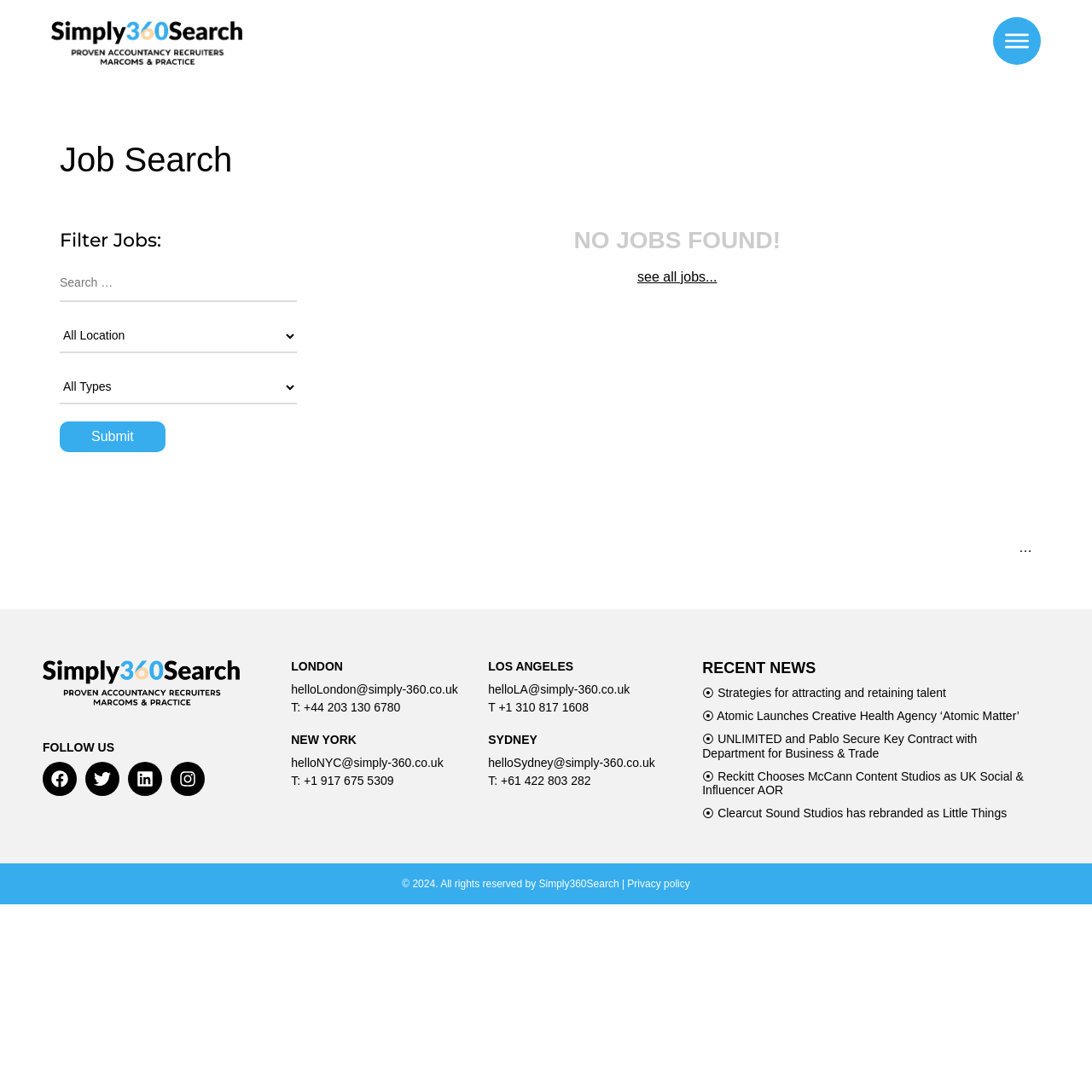Answer the question below using just one word or a short phrase: 
What is the copyright year of Simply360Search?

2024